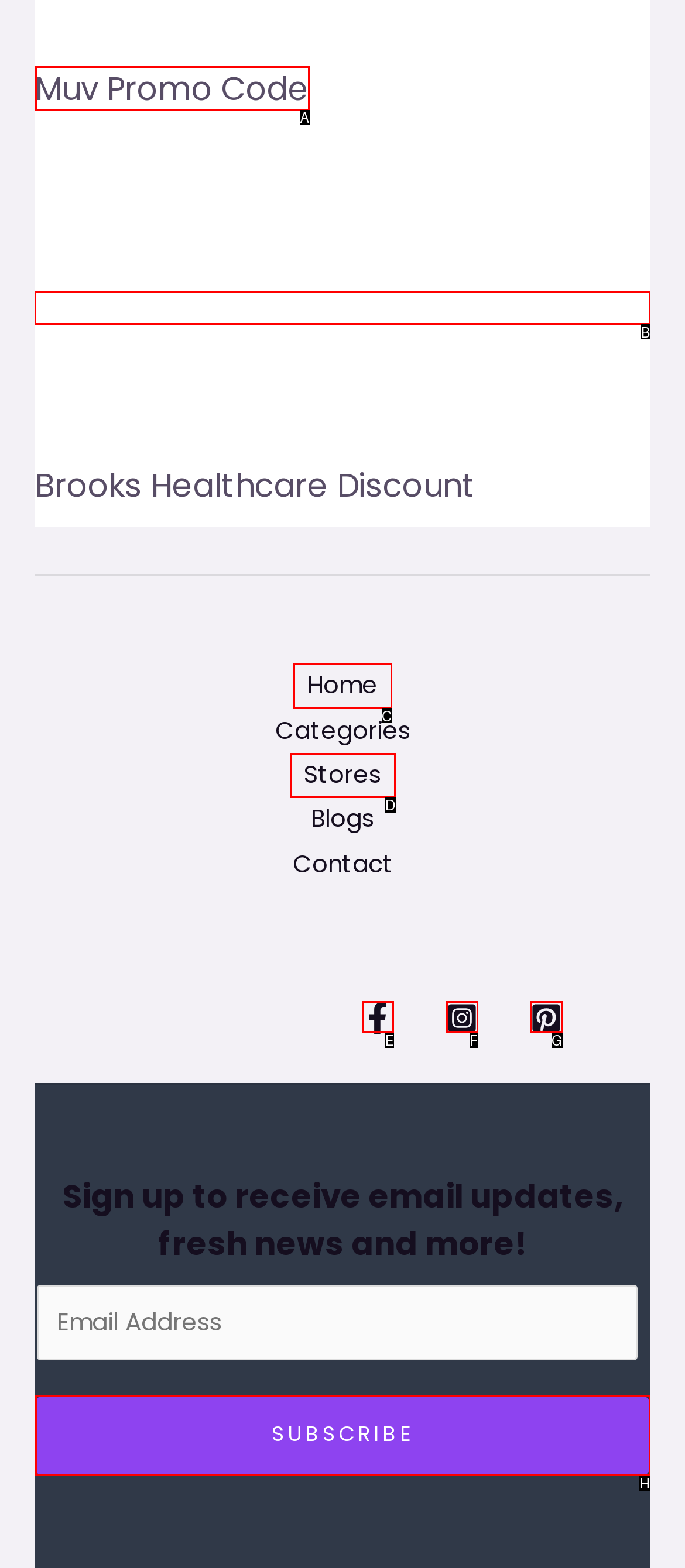Identify the correct UI element to click for the following task: Visit Brooks Healthcare Discount Choose the option's letter based on the given choices.

B